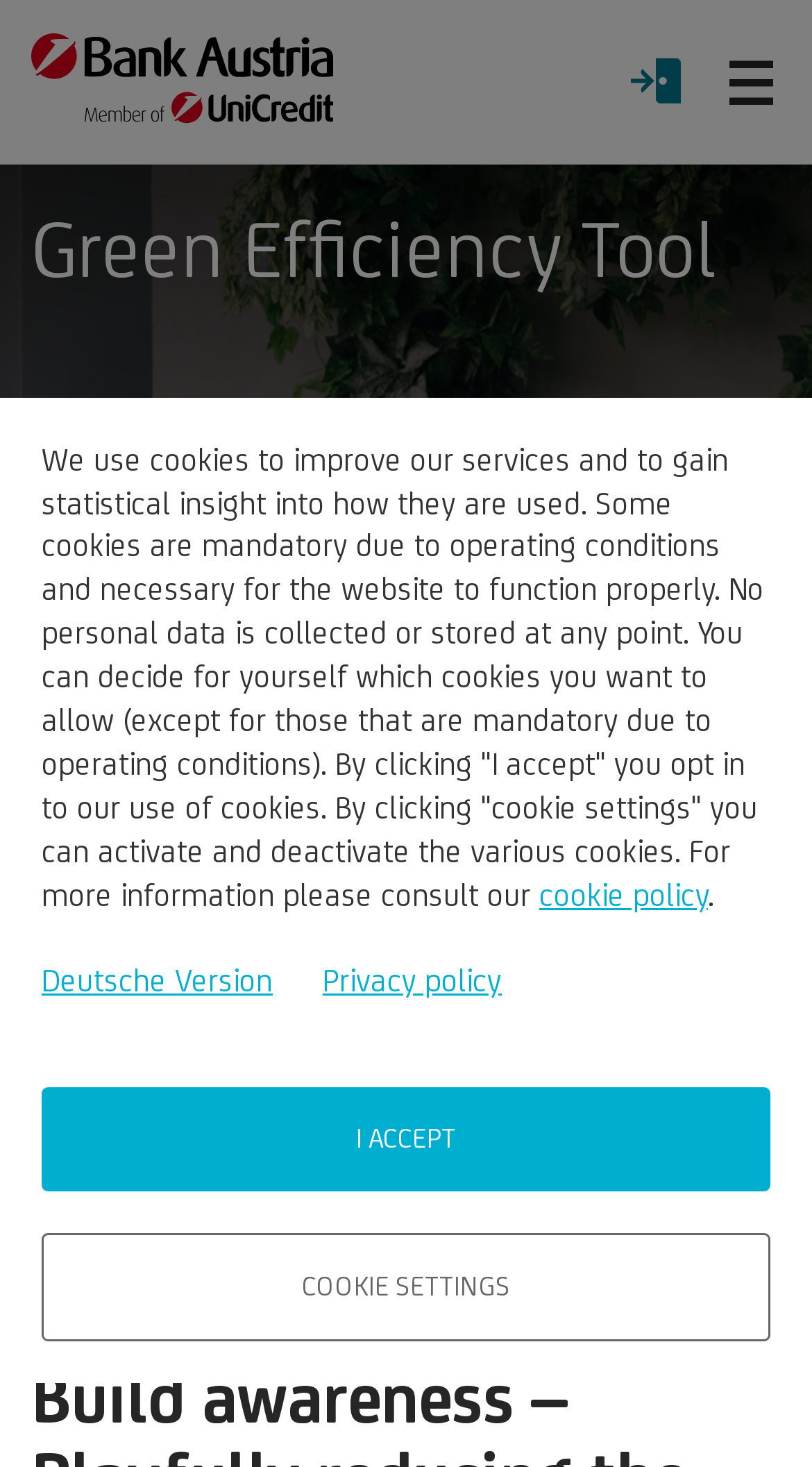Give a detailed account of the webpage.

The webpage is about Green Efficiency, a tool provided by Bank Austria. At the top left corner, there is a Bank Austria logo, which is a link. Next to it, there is a button to expand the main menu. On the top right corner, there is an empty link.

Below the top section, there is a large image that takes up most of the page, depicting a woman in an office building with lots of plants. Above this image, there is a heading that reads "Green Efficiency Tool".

On the bottom left side of the page, there are three links: "About us", "Social Responsibility", and "Environment". These links are positioned vertically, with "About us" at the top and "Environment" at the bottom.

A modal dialog box appears in the middle of the page, which contains a static text block explaining the website's cookie policy. The text block is followed by a link to the cookie policy and a link to the Deutsche Version (German version) of the website. There are also two buttons, "I ACCEPT" and "COOKIE SETTINGS", which allow users to manage their cookie preferences.

Overall, the webpage has a simple and clean layout, with a prominent image and clear navigation links.